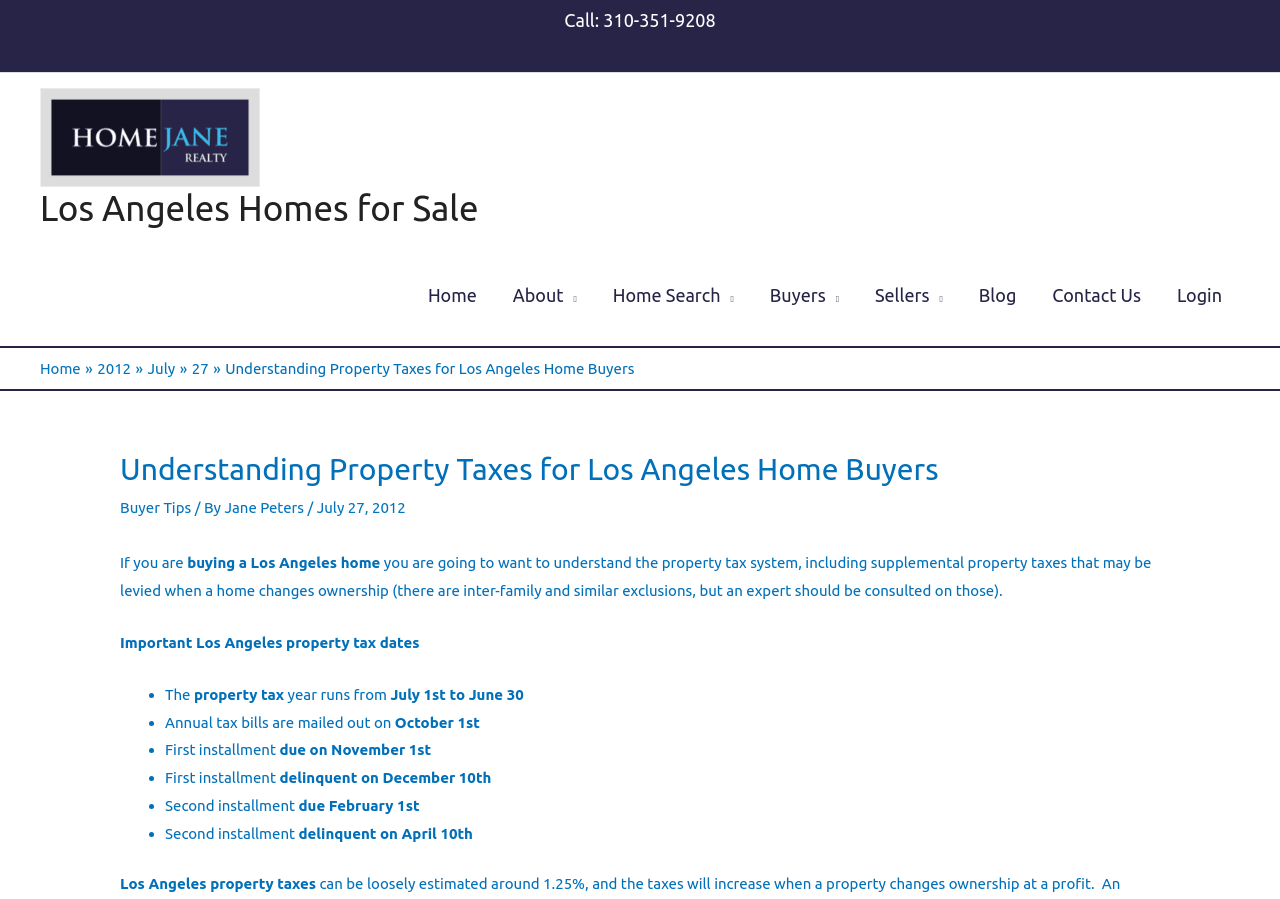What is the date range for the annual tax year?
Provide a detailed and extensive answer to the question.

I found the date range for the annual tax year by looking at the static text element 'July 1st to June 30' which is a child element of the list marker '•'.